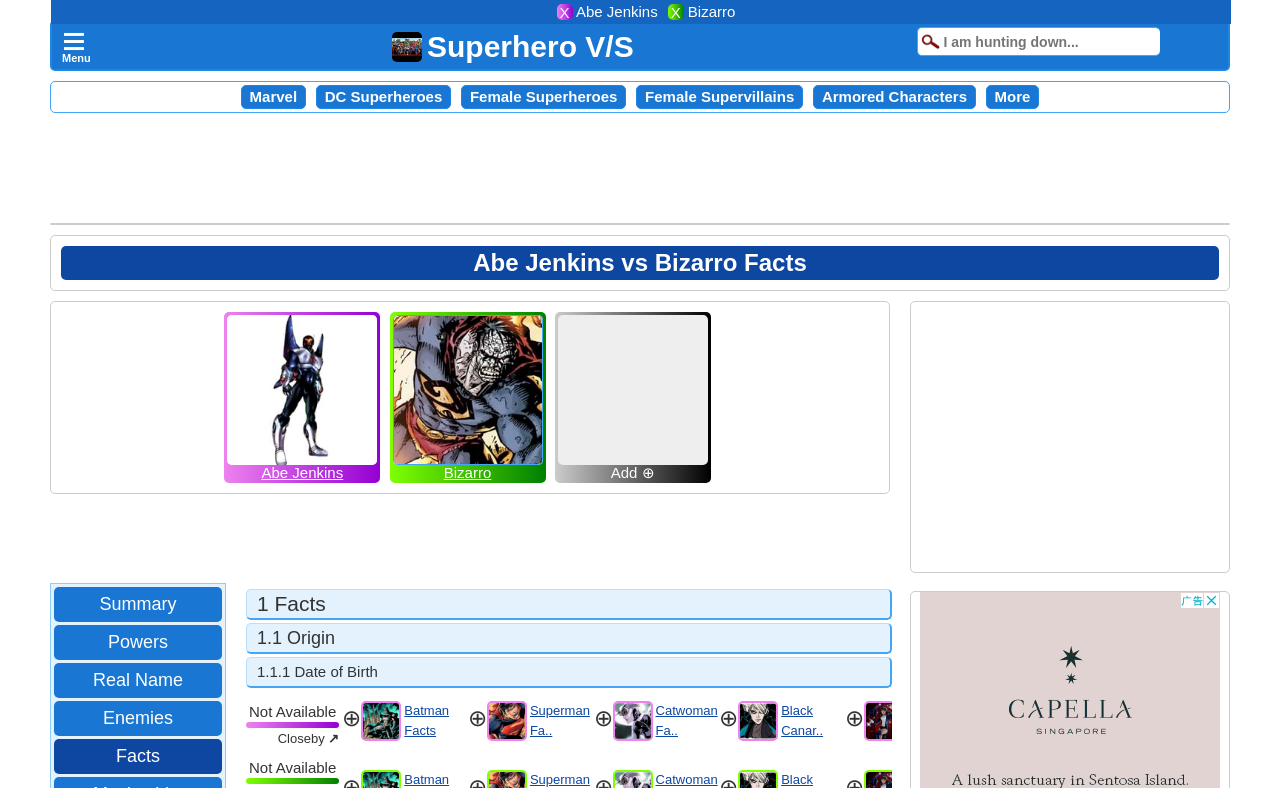How many facts are listed for Abe Jenkins?
Look at the image and provide a detailed response to the question.

I scrolled down to the section about Abe Jenkins and saw that there is only one fact listed, which is about his origin.